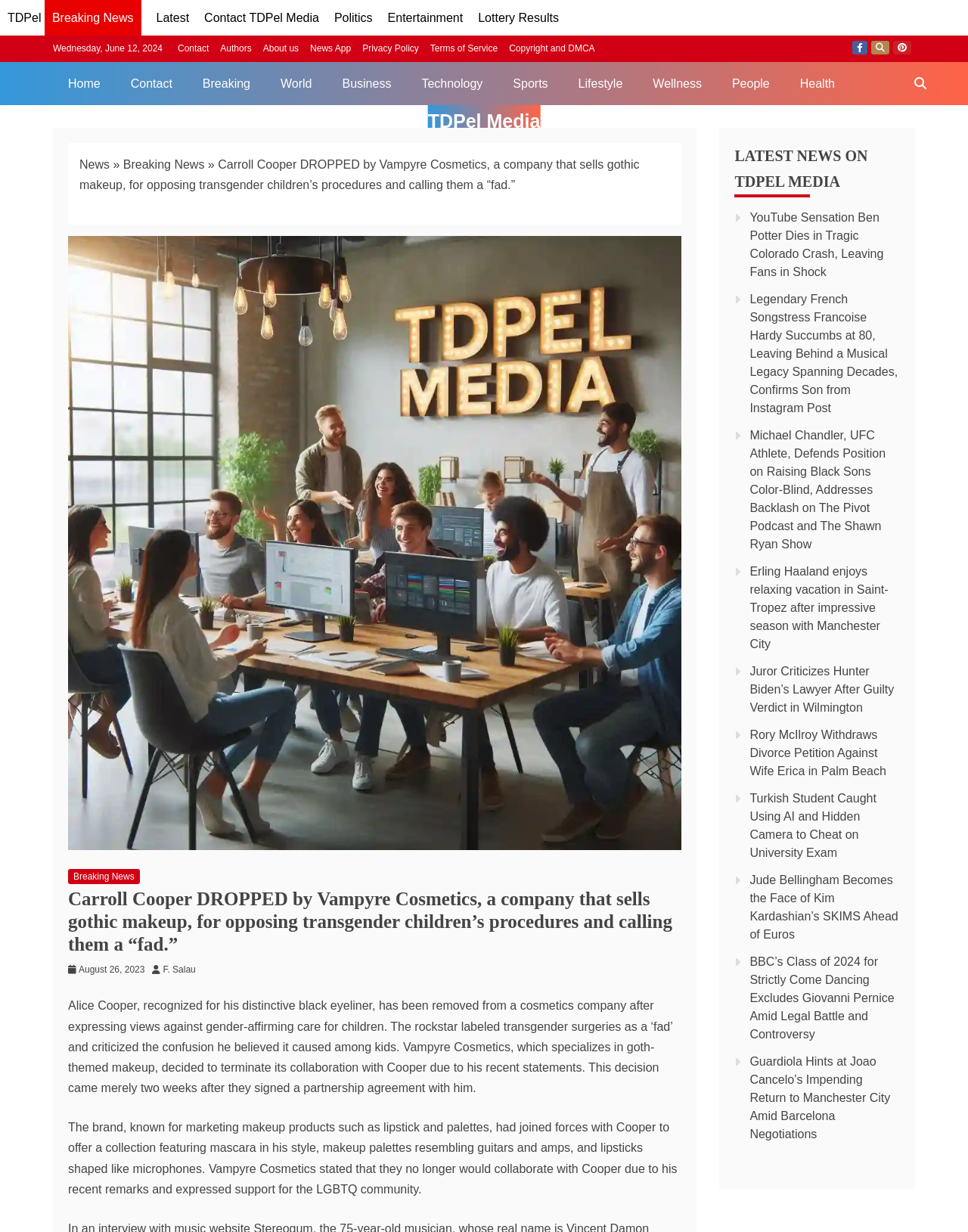Please identify the bounding box coordinates for the region that you need to click to follow this instruction: "Visit the 'Entertainment' page".

[0.4, 0.009, 0.478, 0.02]